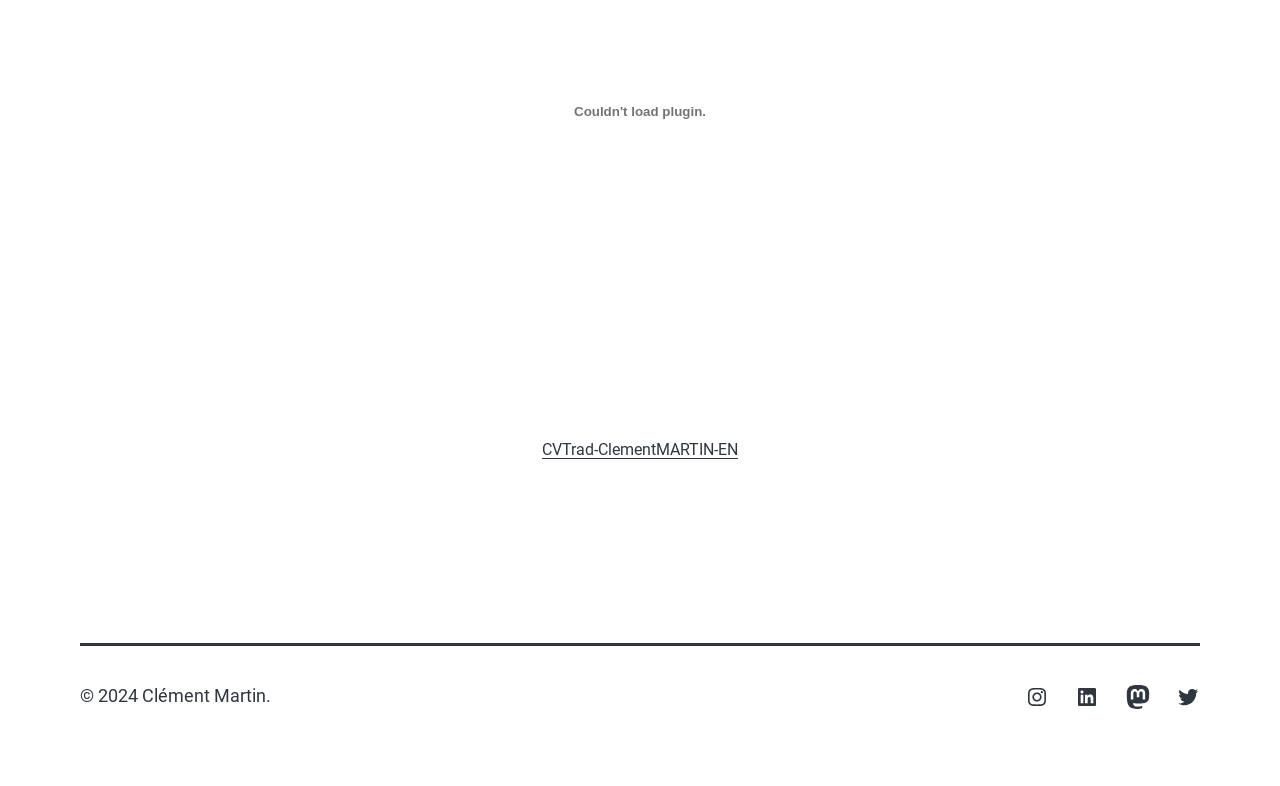How many social media links are available in the secondary menu?
Using the image as a reference, give a one-word or short phrase answer.

4